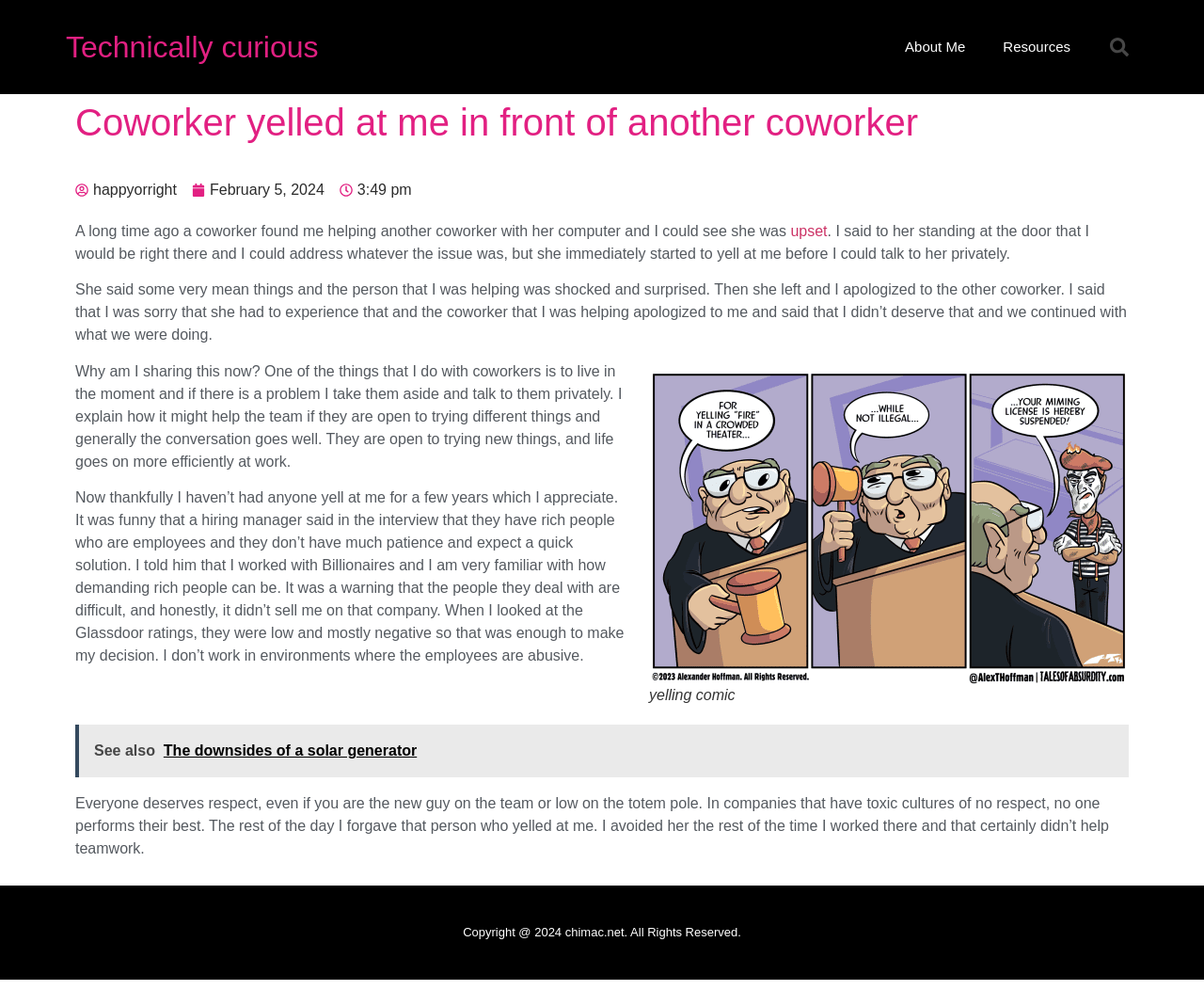Please specify the bounding box coordinates of the element that should be clicked to execute the given instruction: 'Read the post from February 5, 2024'. Ensure the coordinates are four float numbers between 0 and 1, expressed as [left, top, right, bottom].

[0.159, 0.178, 0.269, 0.2]